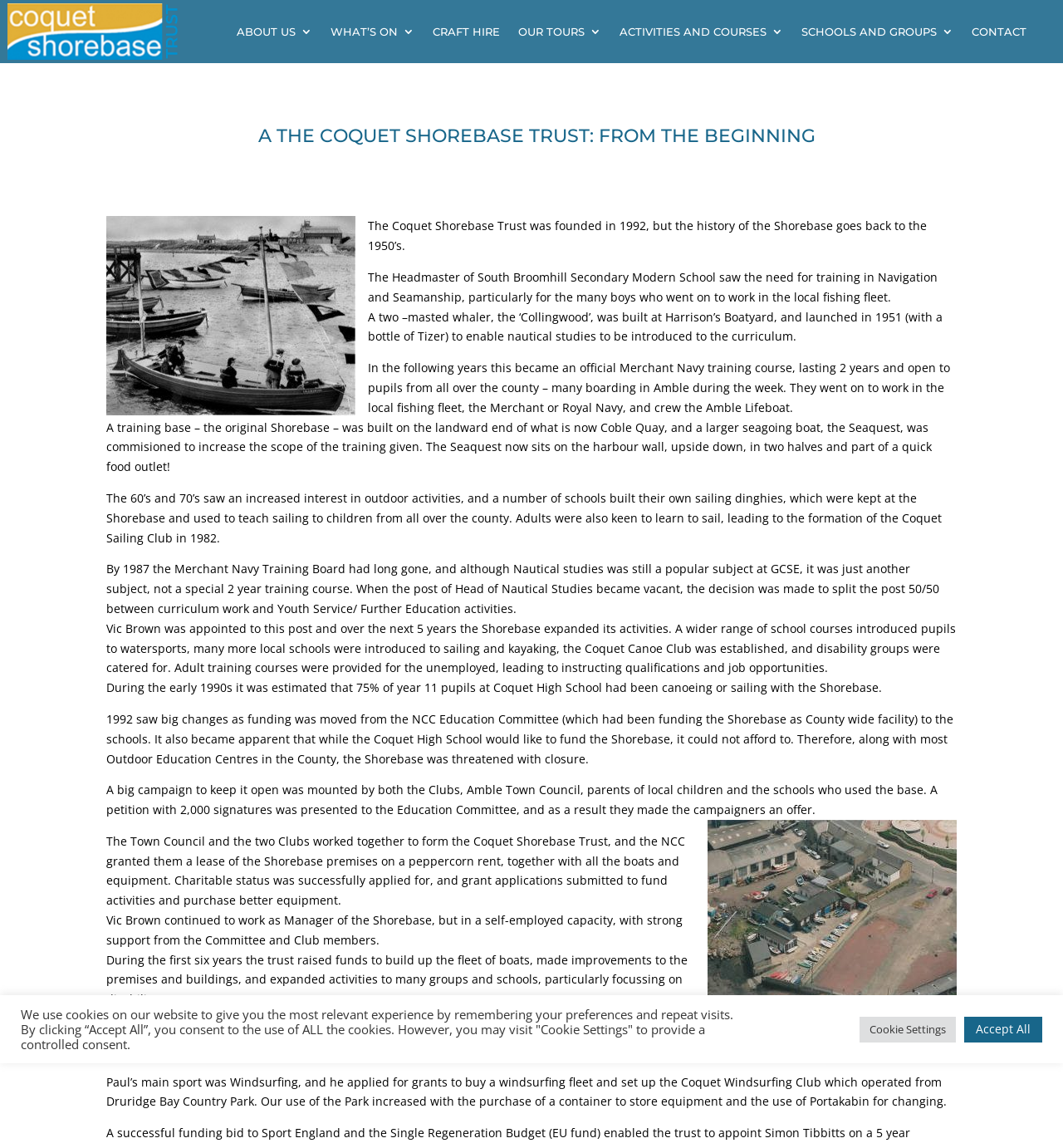What was the name of the seagoing boat commissioned to increase the scope of the training given? Based on the image, give a response in one word or a short phrase.

Seaquest